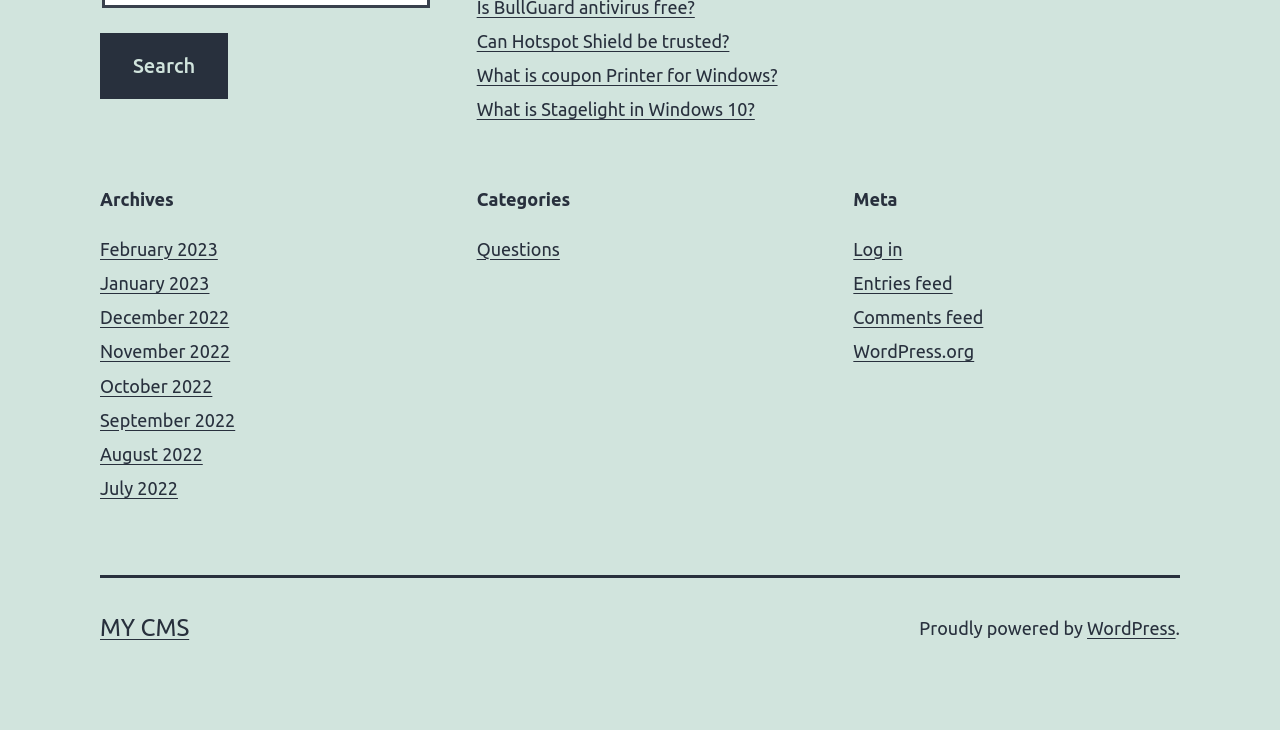Using the provided element description, identify the bounding box coordinates as (top-left x, top-left y, bottom-right x, bottom-right y). Ensure all values are between 0 and 1. Description: parent_node: Search… value="Search"

[0.078, 0.045, 0.178, 0.135]